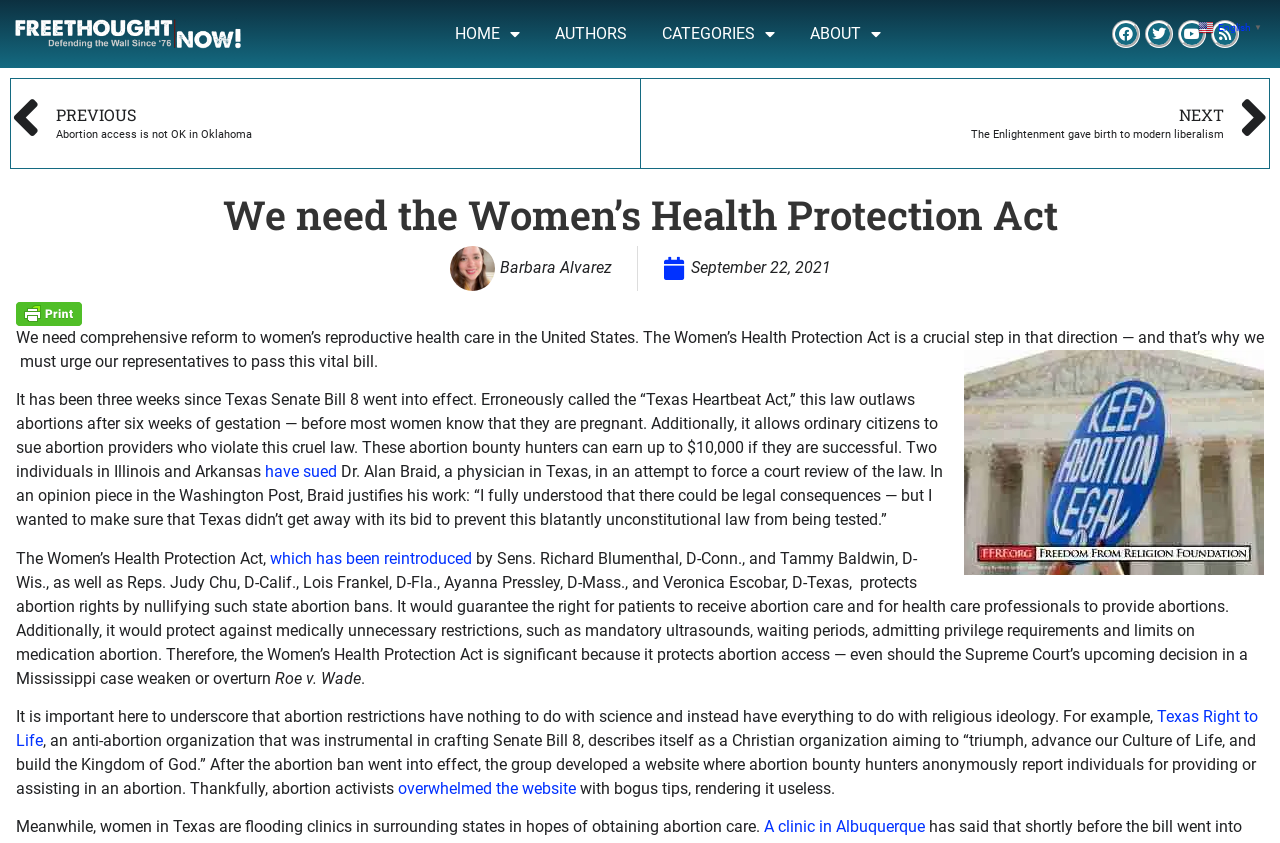Point out the bounding box coordinates of the section to click in order to follow this instruction: "Switch to English language".

[0.936, 0.02, 0.988, 0.043]